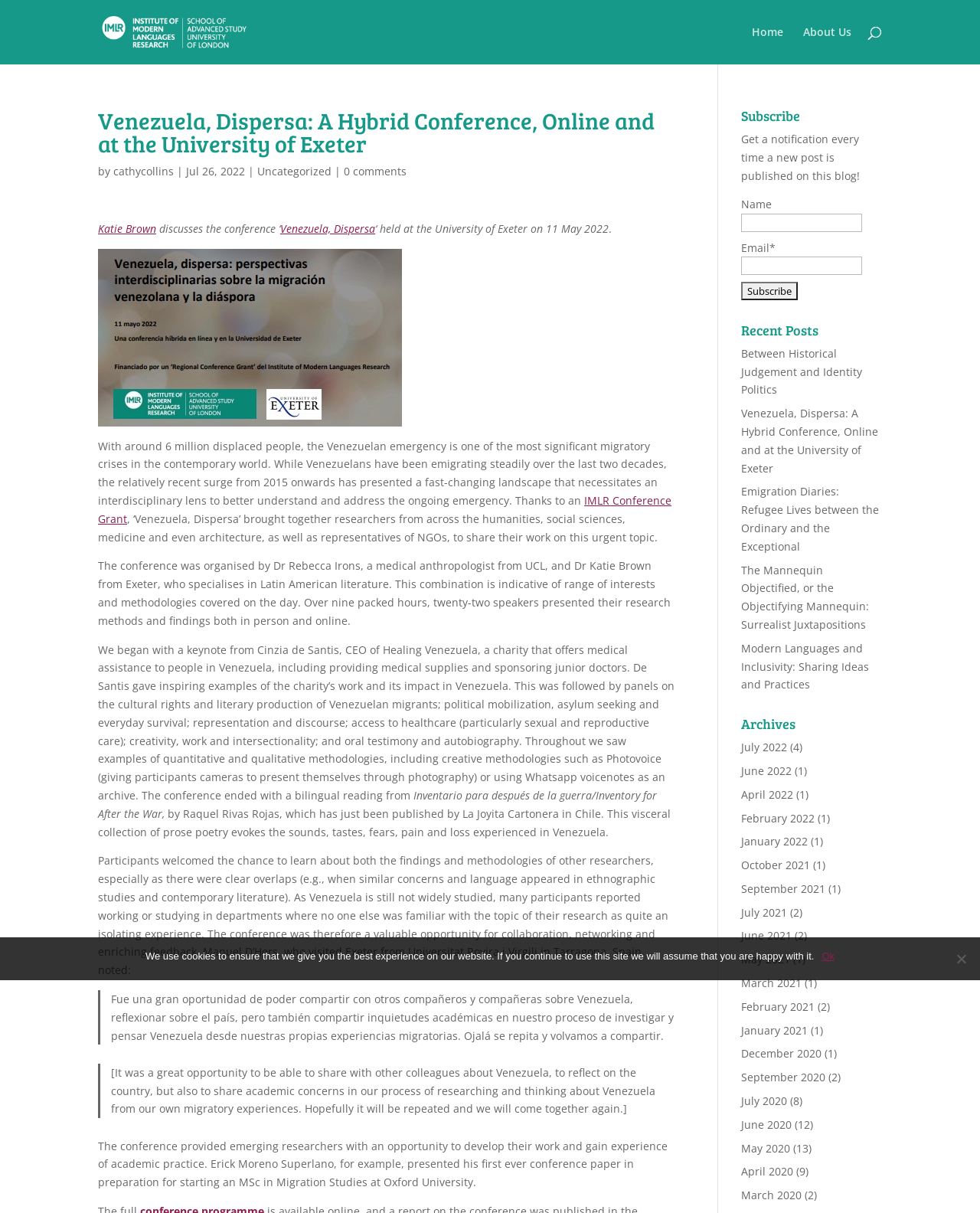Using the element description alt="Conference title with logos", predict the bounding box coordinates for the UI element. Provide the coordinates in (top-left x, top-left y, bottom-right x, bottom-right y) format with values ranging from 0 to 1.

[0.1, 0.338, 0.41, 0.35]